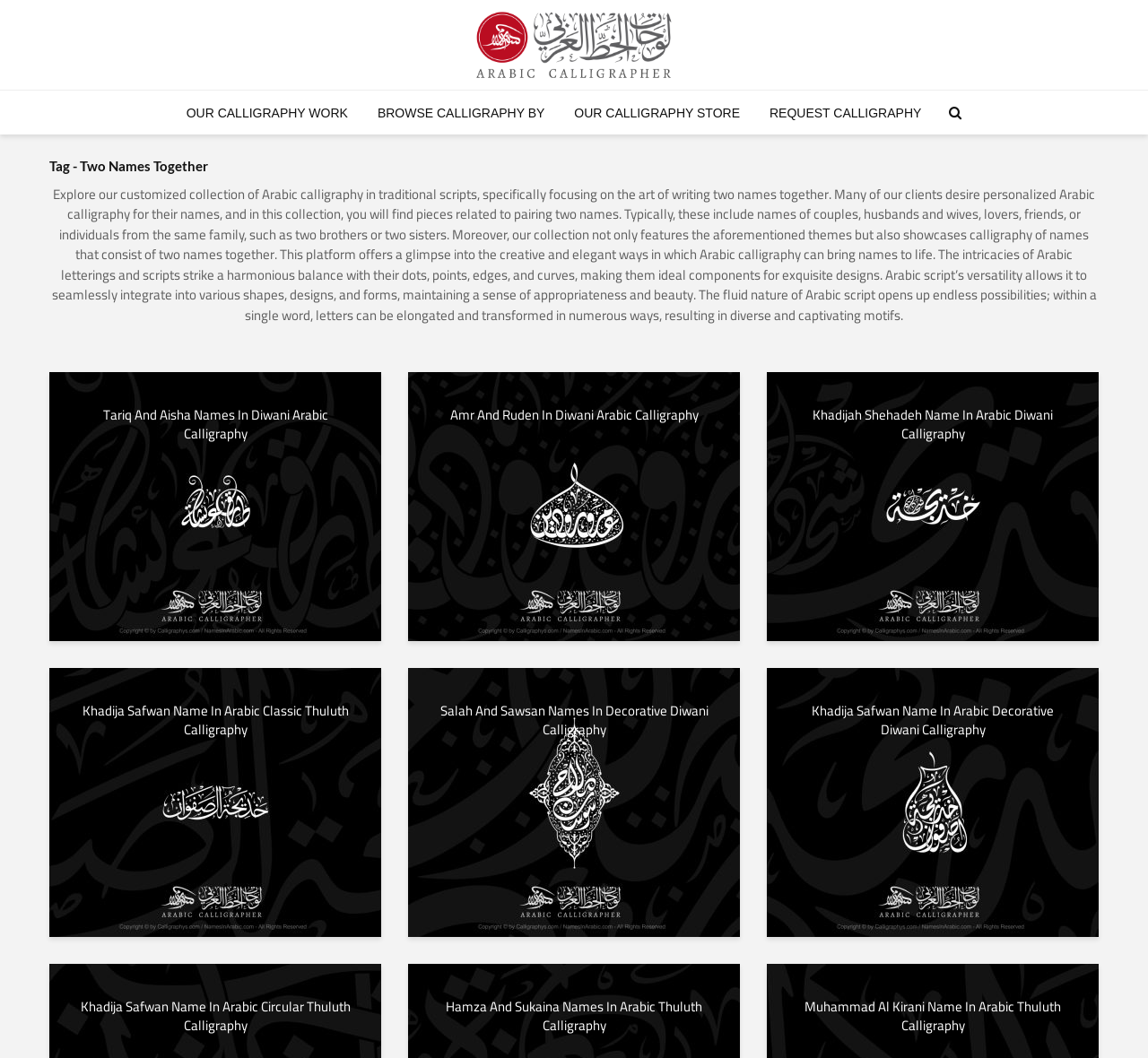Identify and provide the text of the main header on the webpage.

Tag - Two Names Together